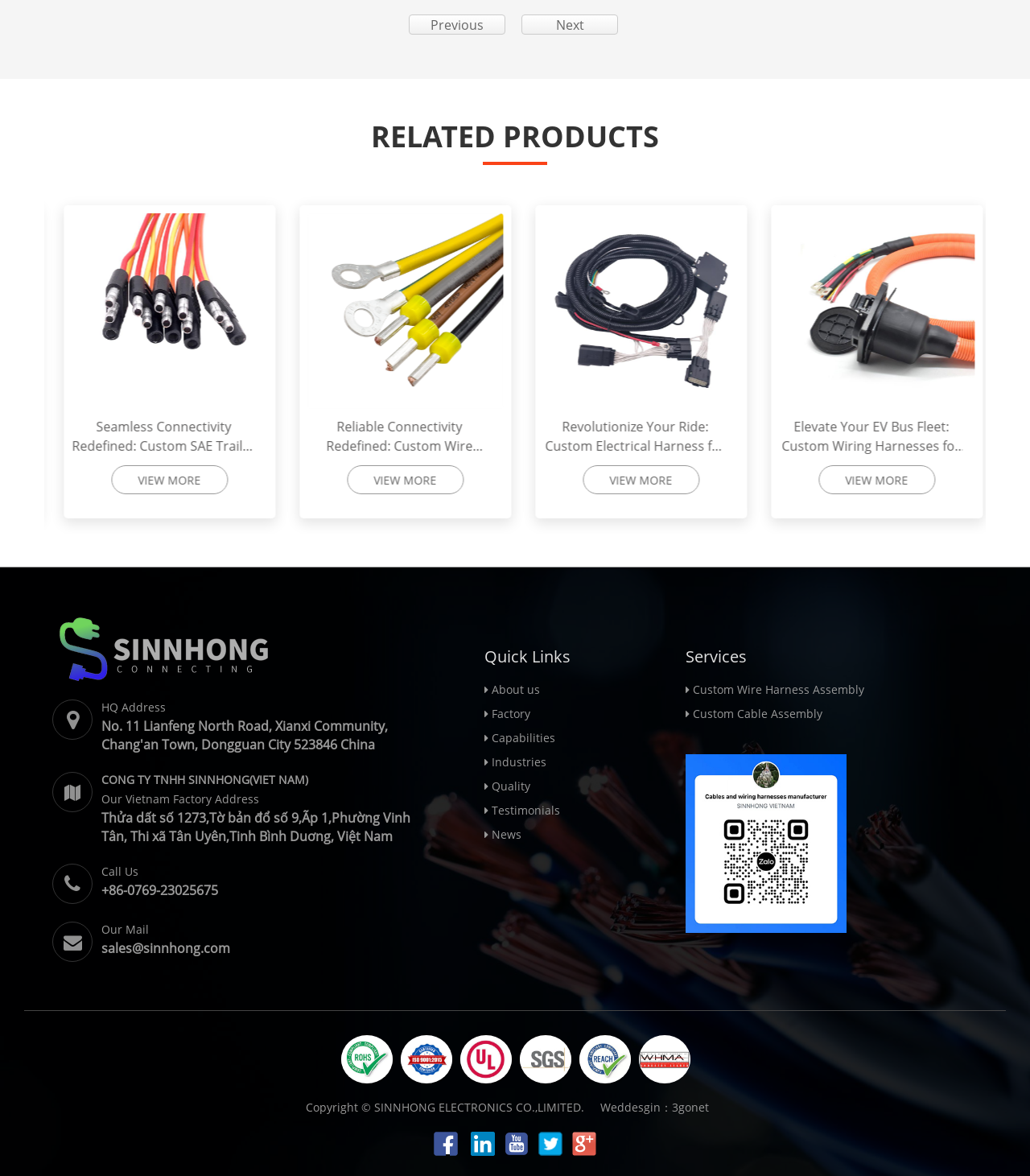Identify the bounding box coordinates for the element you need to click to achieve the following task: "Click on Home". The coordinates must be four float values ranging from 0 to 1, formatted as [left, top, right, bottom].

None